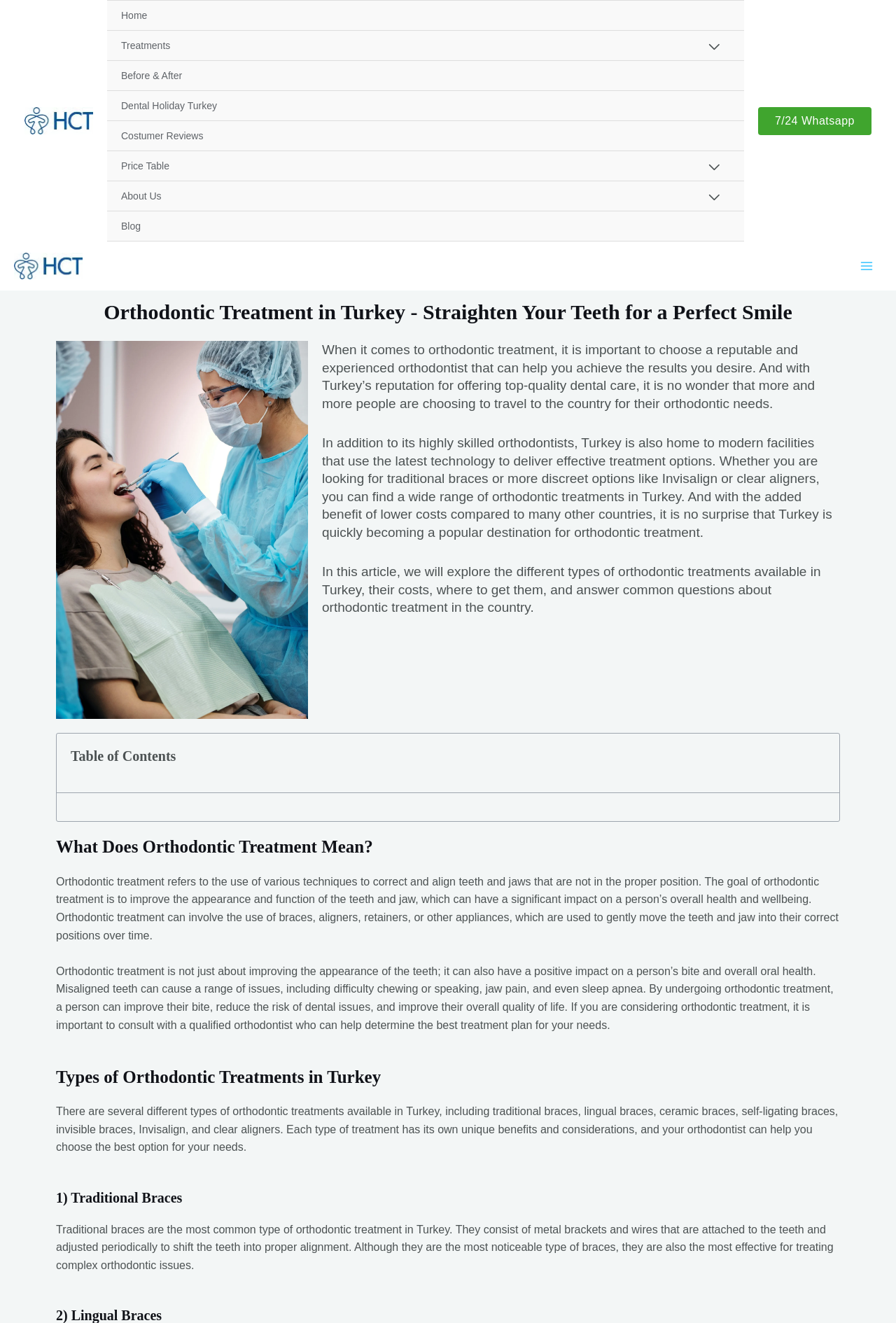Provide the bounding box coordinates of the UI element this sentence describes: "open a support ticket".

None